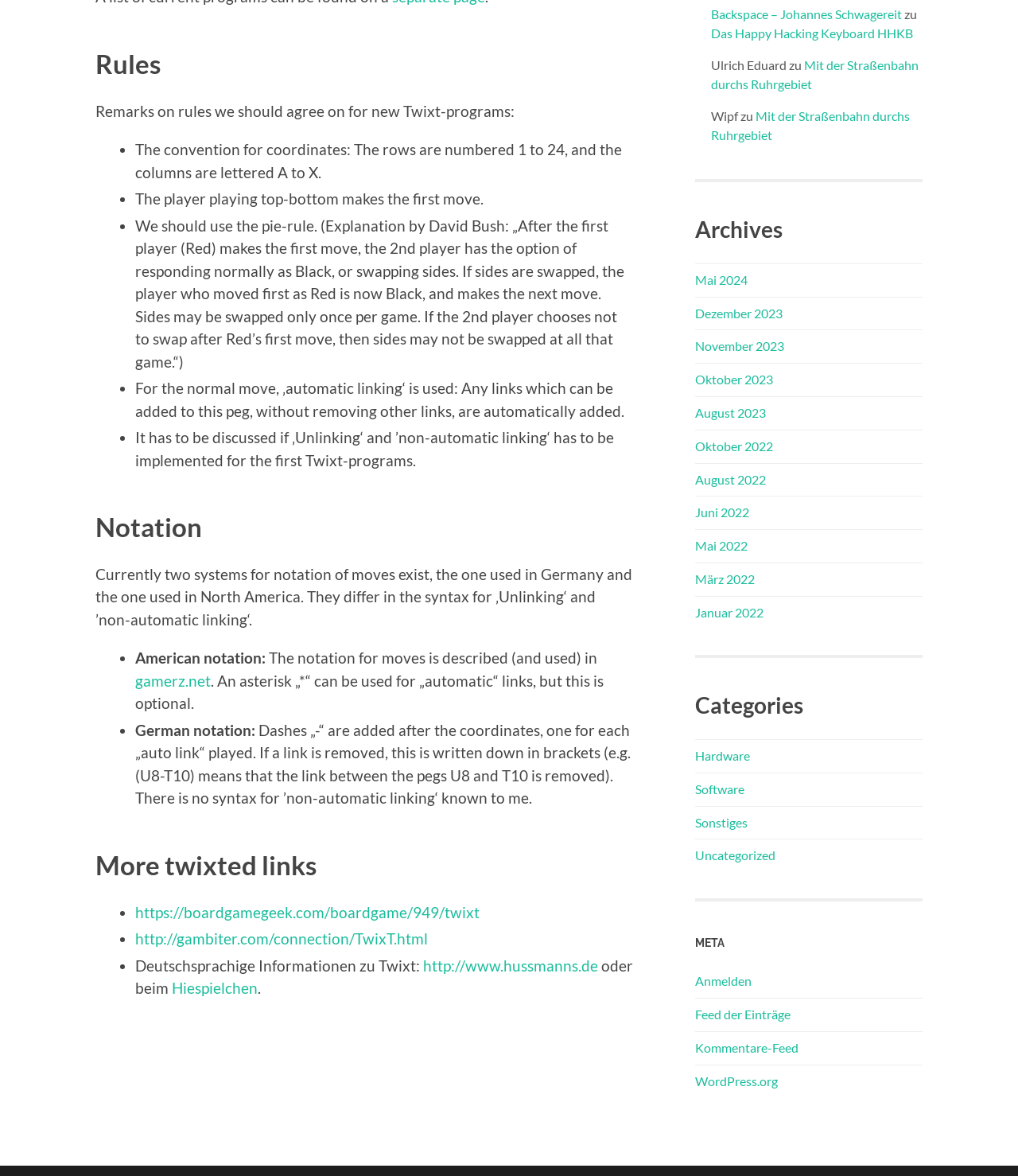Provide the bounding box coordinates of the HTML element described as: "Feed der Einträge". The bounding box coordinates should be four float numbers between 0 and 1, i.e., [left, top, right, bottom].

[0.683, 0.856, 0.777, 0.869]